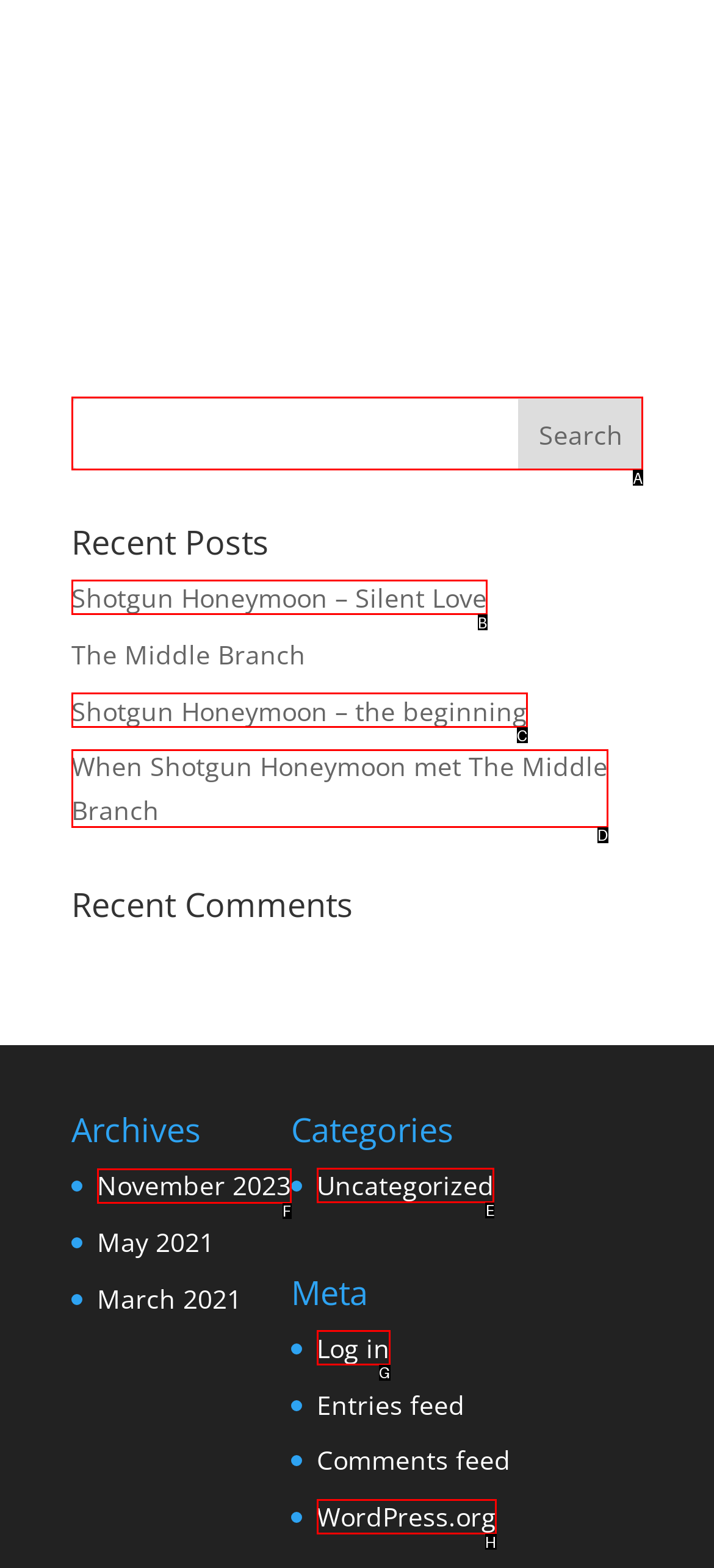Identify the correct UI element to click to follow this instruction: view uncategorized posts
Respond with the letter of the appropriate choice from the displayed options.

E